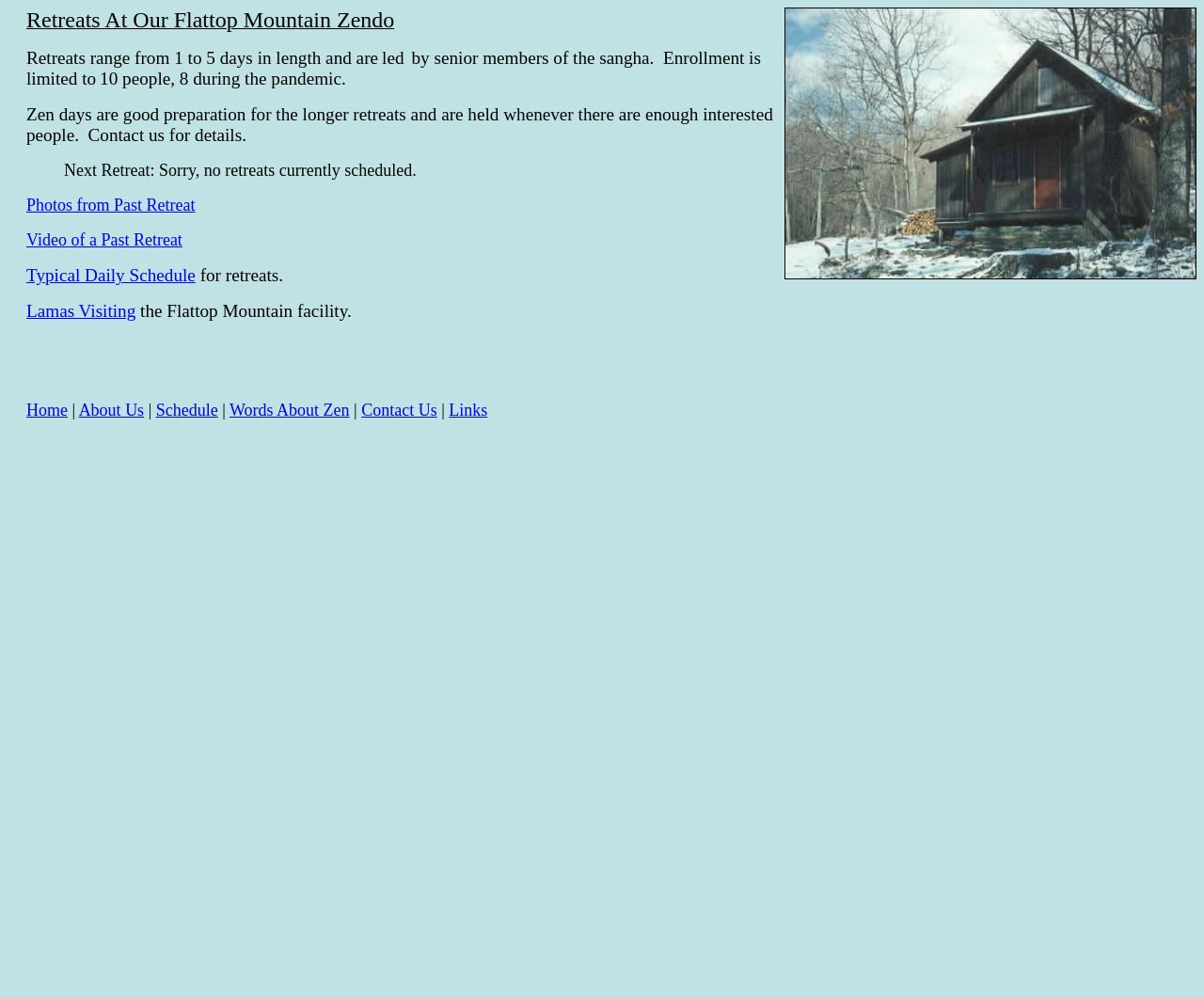Provide a short answer using a single word or phrase for the following question: 
What is the current status of retreat scheduling?

No retreats currently scheduled